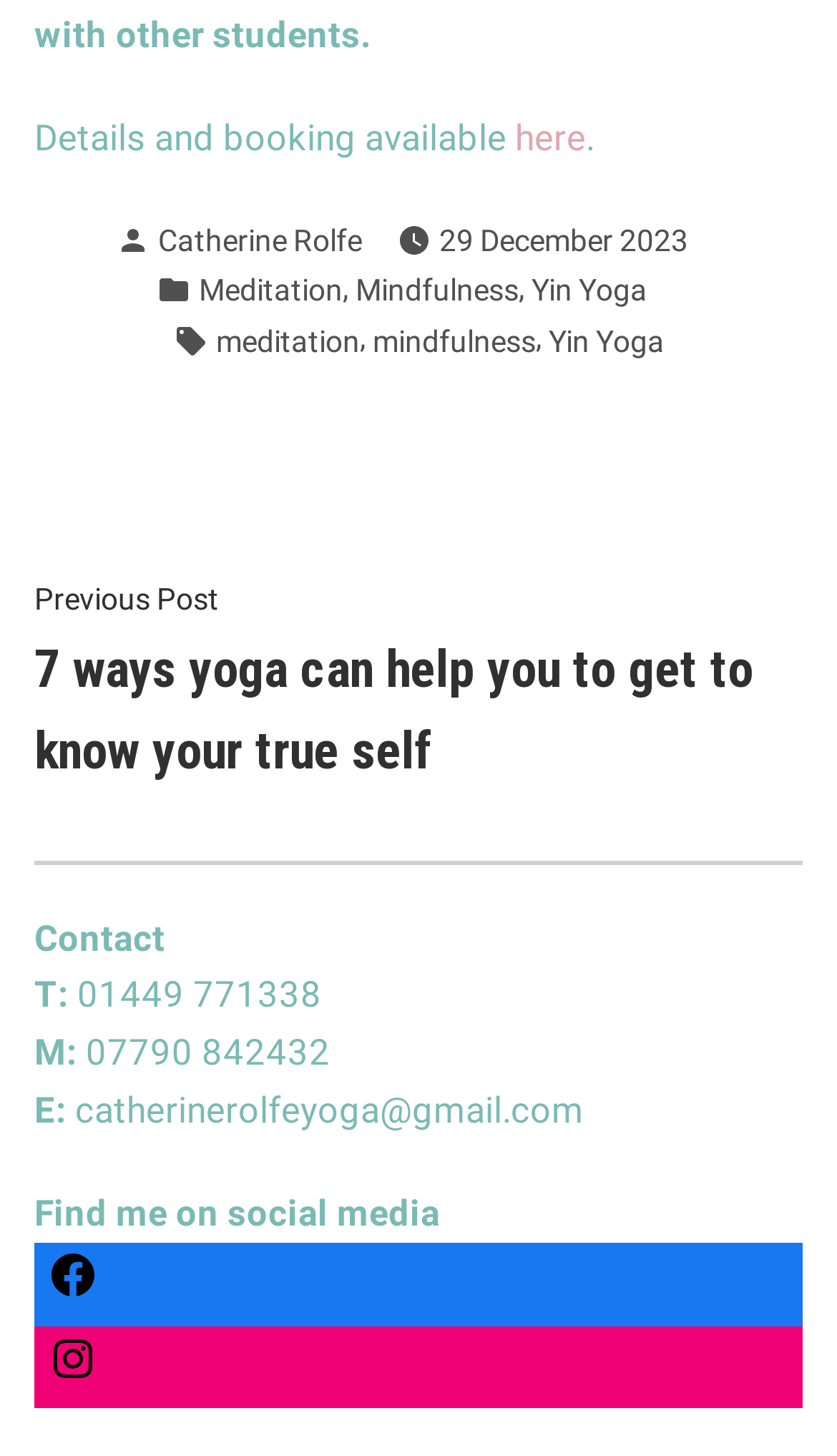What are the tags of the post?
Give a thorough and detailed response to the question.

I found the tags by looking at the footer section of the webpage, where it says 'Tags:' followed by links with the text 'meditation', 'mindfulness', and 'Yin Yoga'.